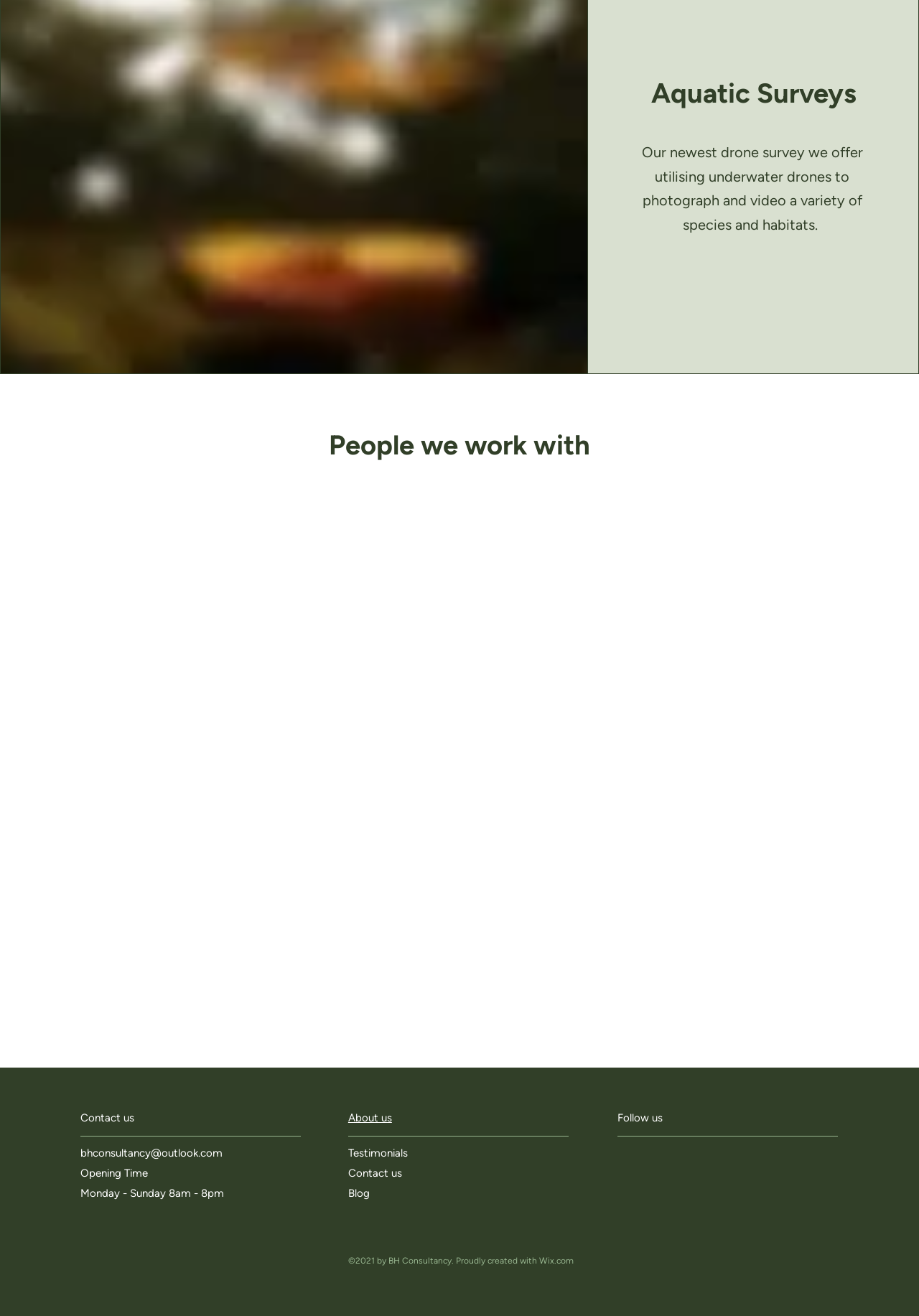Pinpoint the bounding box coordinates of the element you need to click to execute the following instruction: "Click the 'BH Wildlife Consultancy Logo'". The bounding box should be represented by four float numbers between 0 and 1, in the format [left, top, right, bottom].

[0.086, 0.941, 0.183, 0.962]